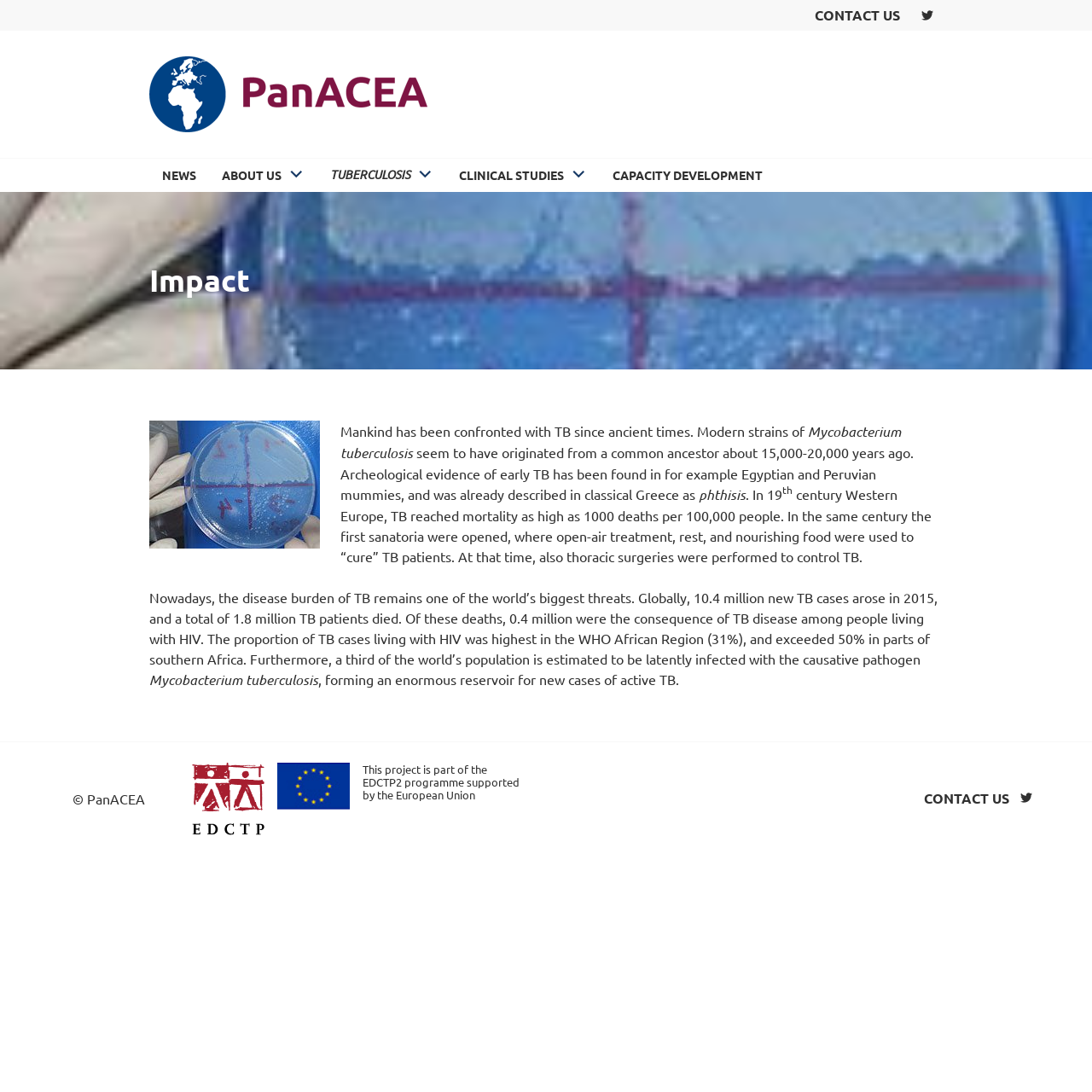Find the bounding box coordinates of the area that needs to be clicked in order to achieve the following instruction: "Click on CONTACT US". The coordinates should be specified as four float numbers between 0 and 1, i.e., [left, top, right, bottom].

[0.746, 0.005, 0.824, 0.022]